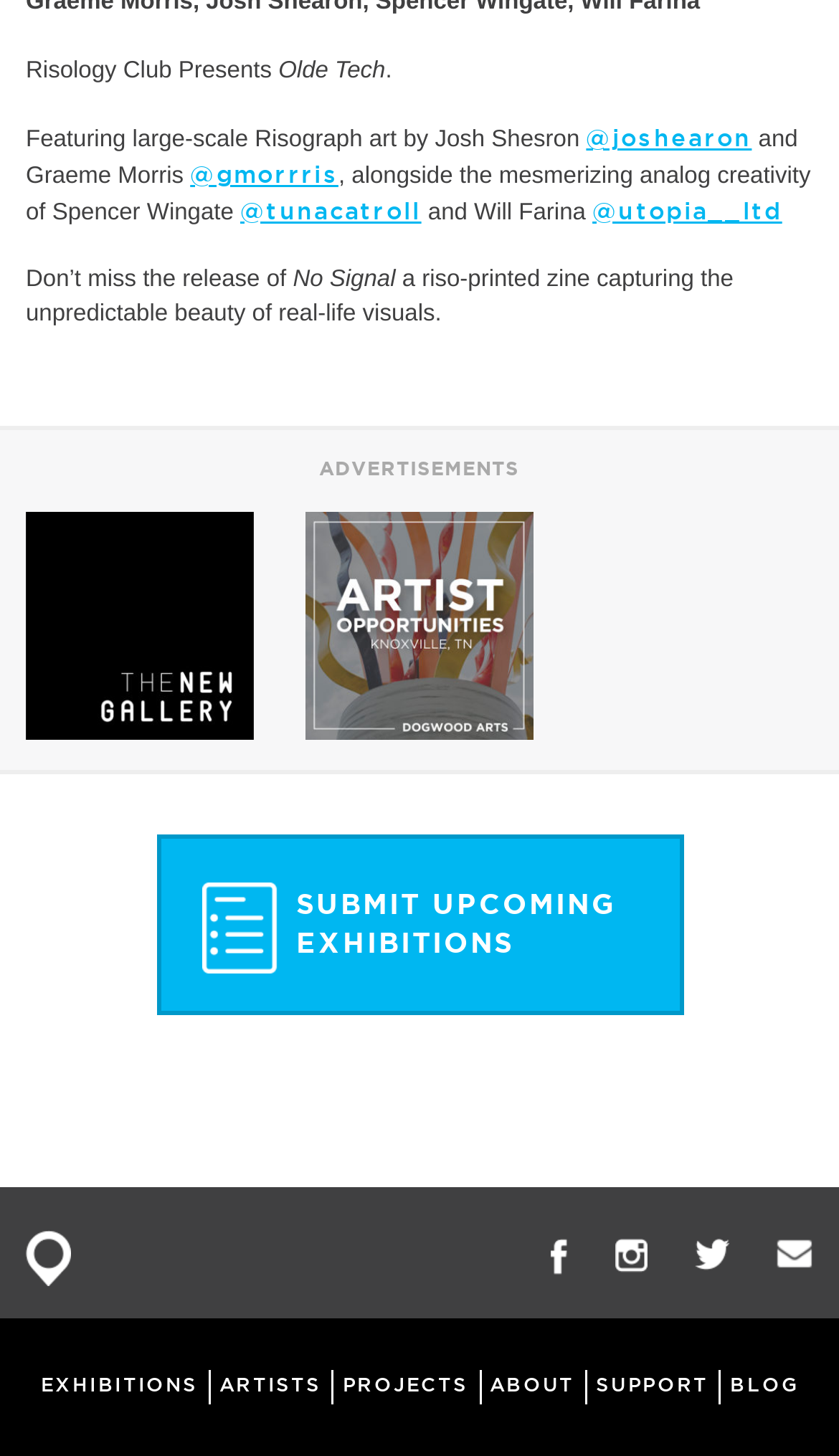Answer with a single word or phrase: 
What is the purpose of the 'SUBMIT UPCOMING EXHIBITIONS' link?

To submit upcoming exhibitions